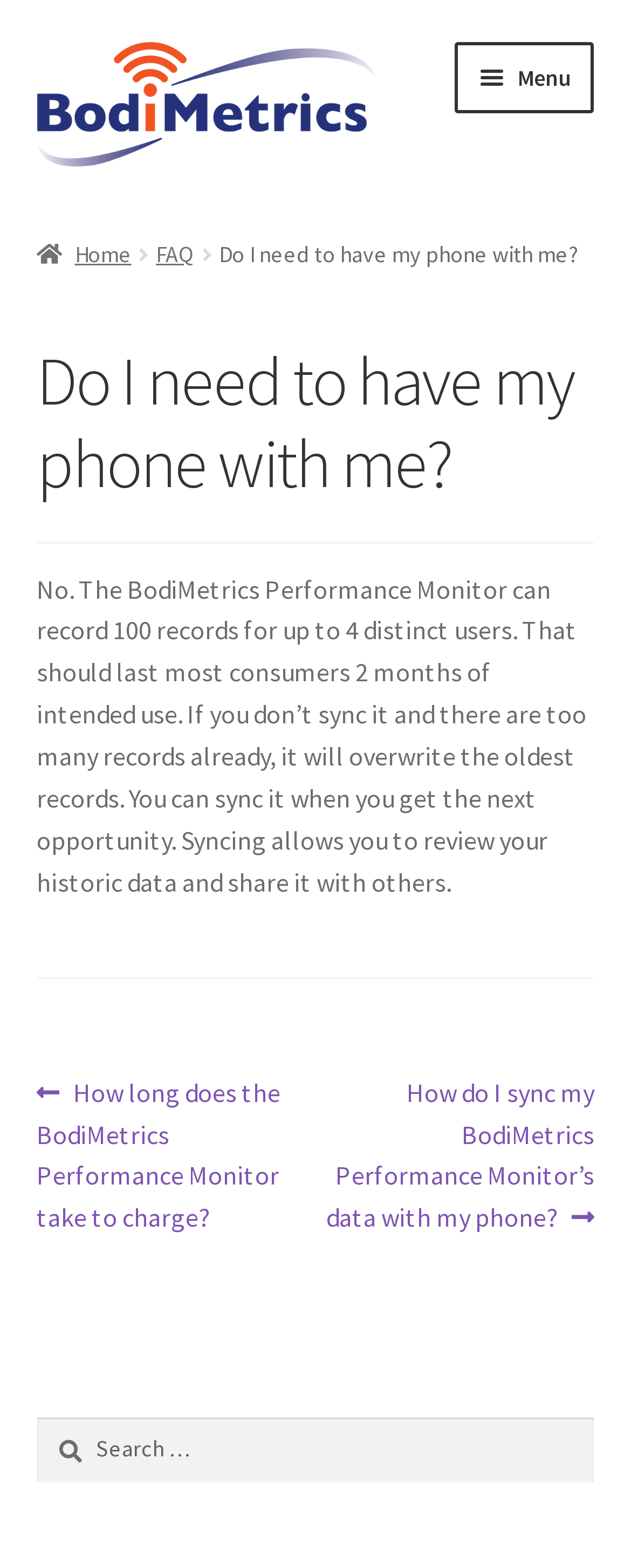What is the title of the previous post?
Look at the image and respond with a single word or a short phrase.

How long does the BodiMetrics Performance Monitor take to charge?